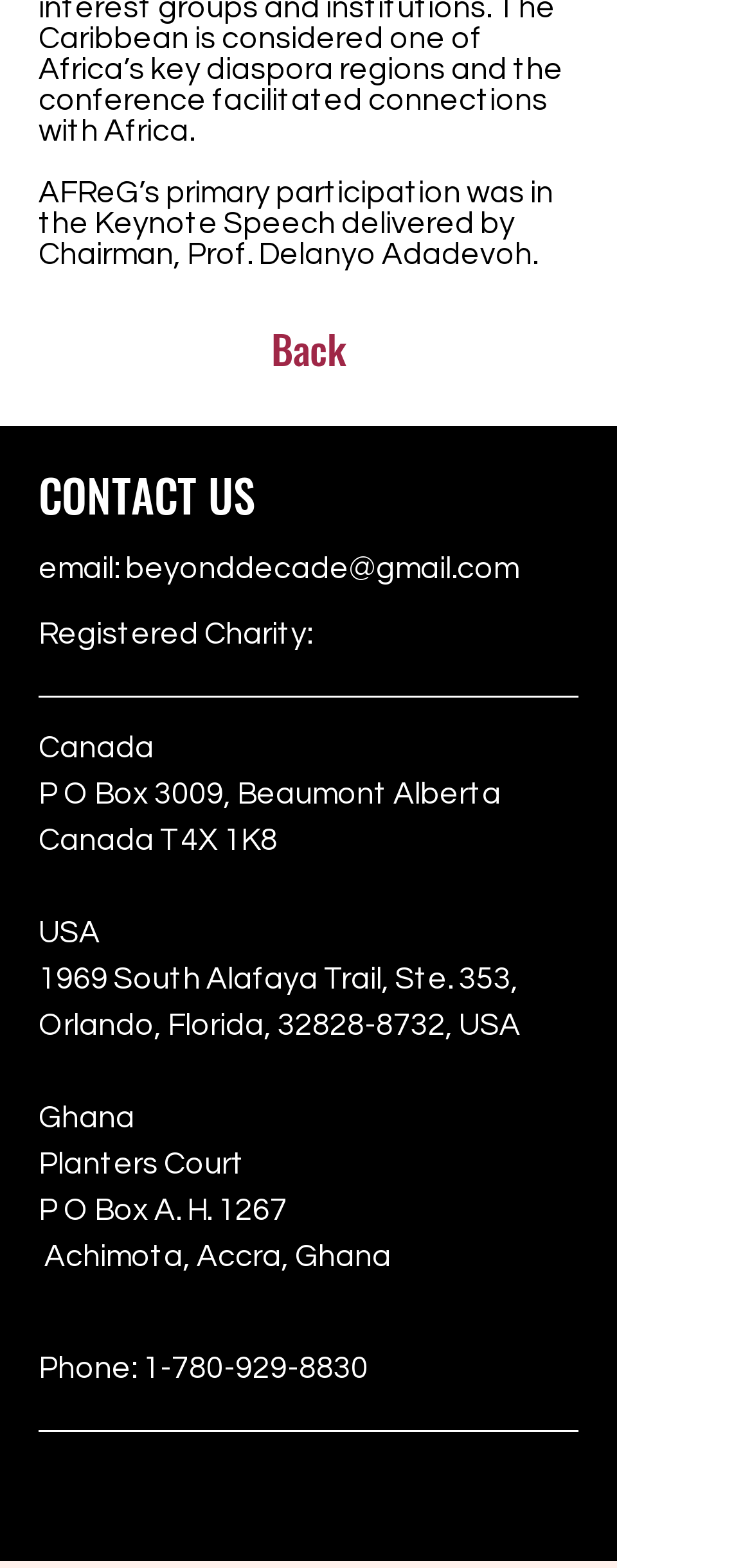What is the email address to contact?
Using the image provided, answer with just one word or phrase.

beyonddecade@gmail.com